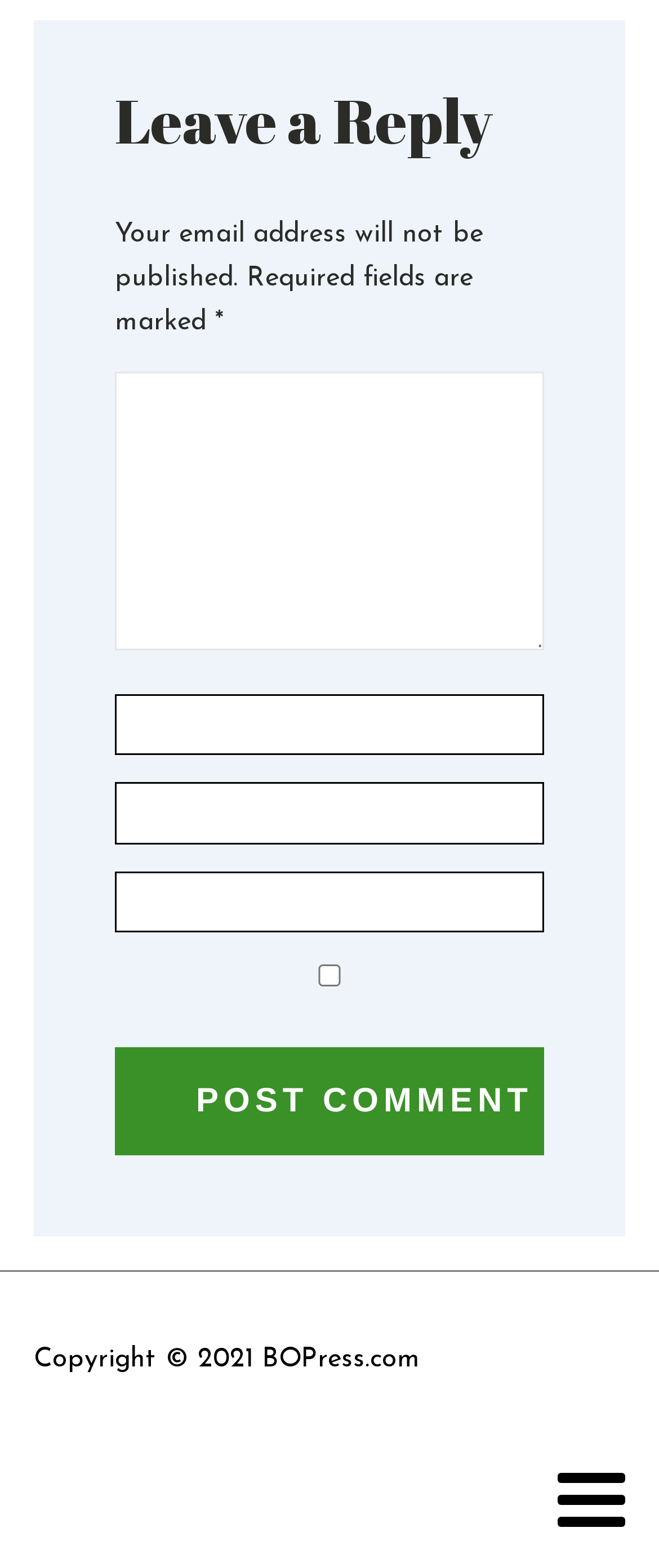What is the button used for? Observe the screenshot and provide a one-word or short phrase answer.

Post Comment